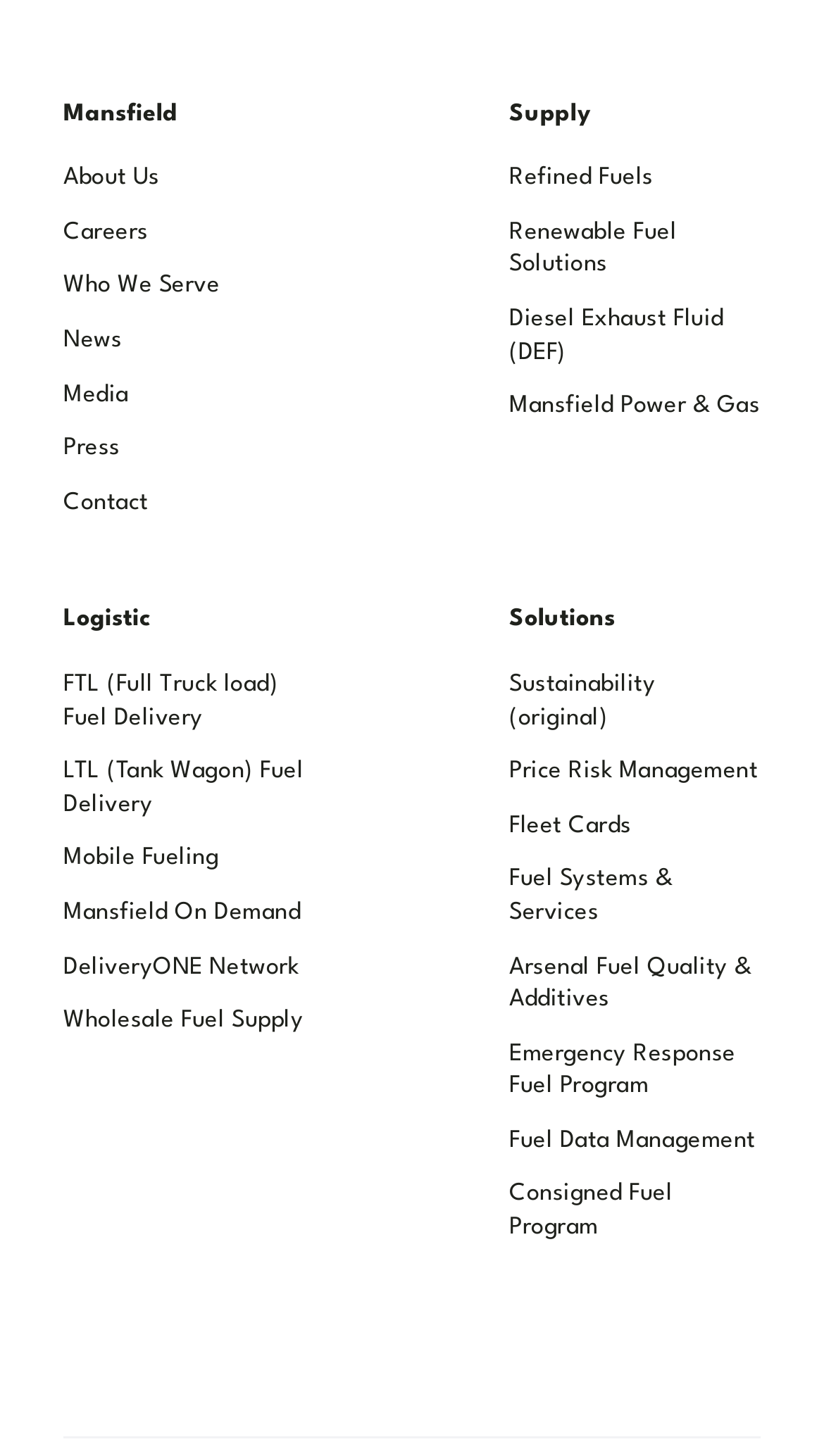Provide a brief response to the question using a single word or phrase: 
How many links are there in the Solutions category?

9